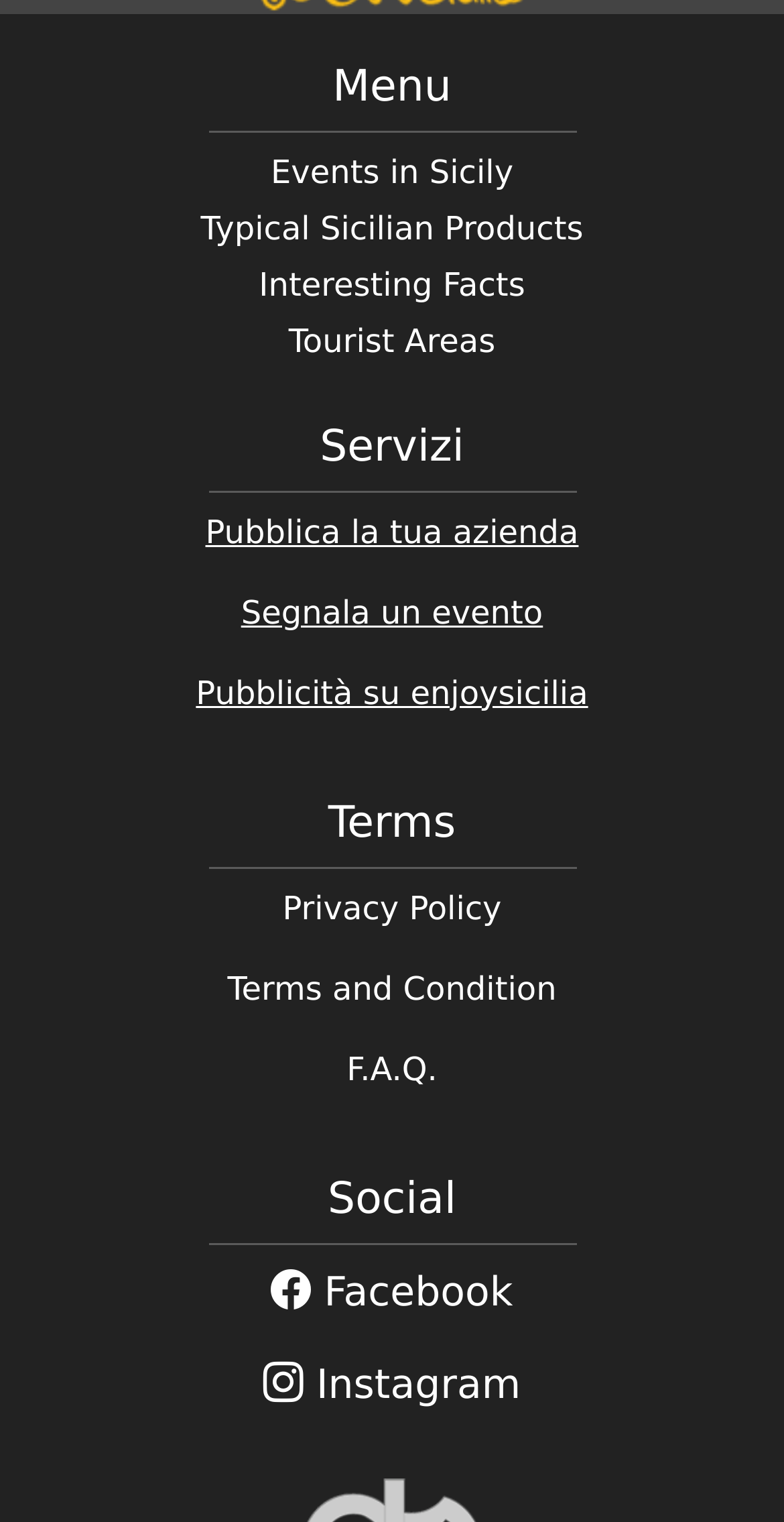Respond to the question with just a single word or phrase: 
How many sections are there in the menu?

4